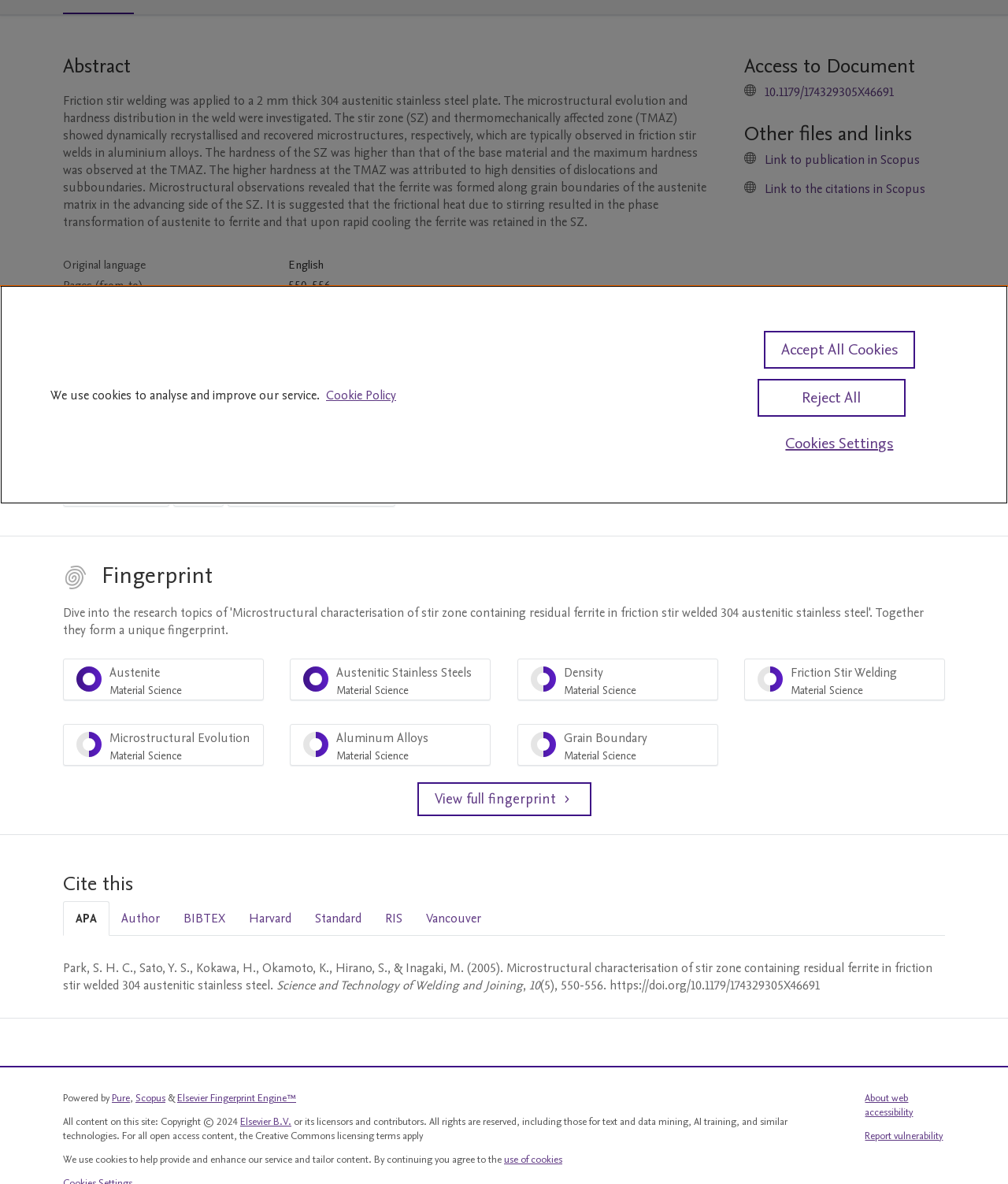From the element description Link to publication in Scopus, predict the bounding box coordinates of the UI element. The coordinates must be specified in the format (top-left x, top-left y, bottom-right x, bottom-right y) and should be within the 0 to 1 range.

[0.759, 0.128, 0.913, 0.143]